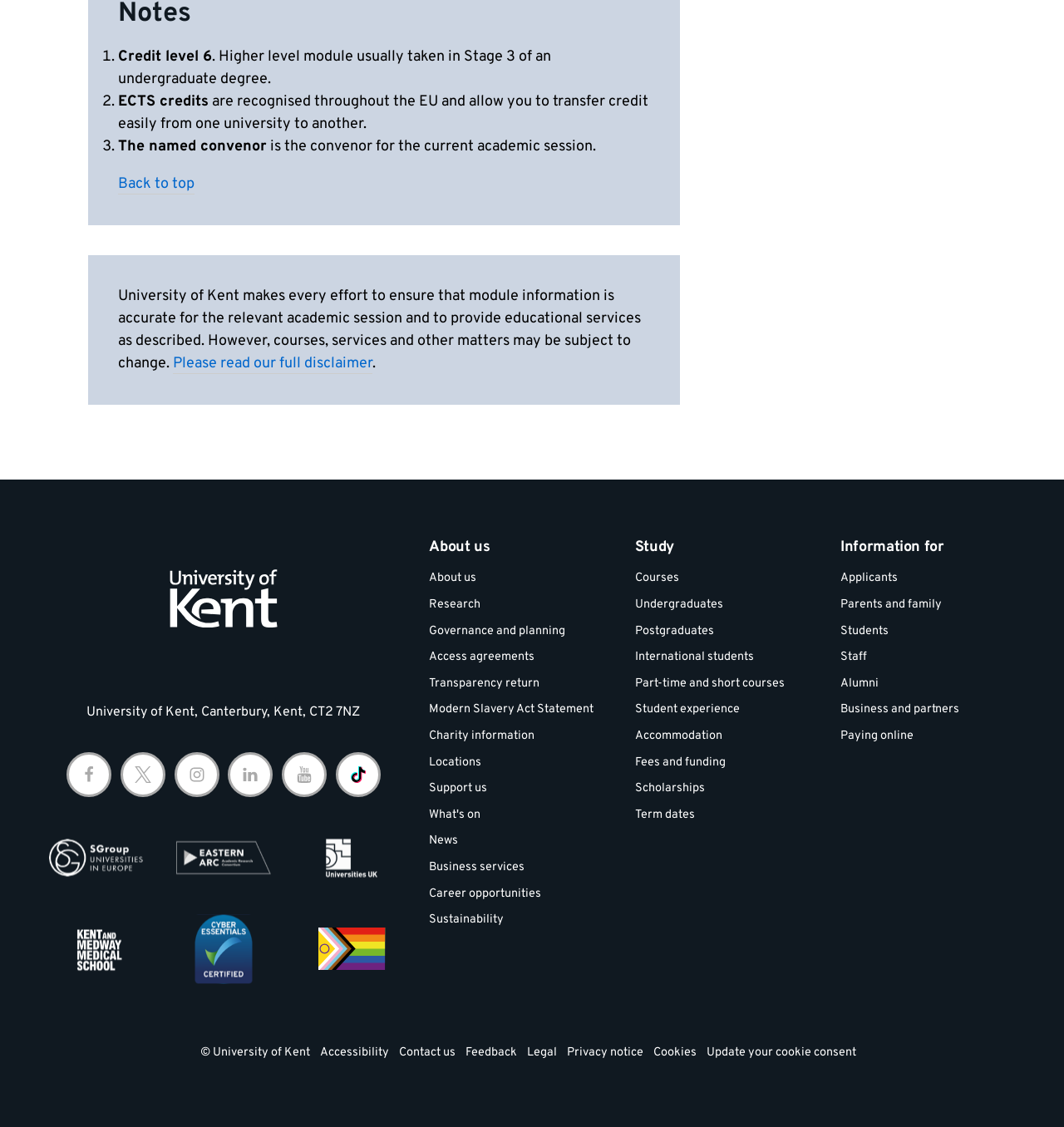Could you highlight the region that needs to be clicked to execute the instruction: "Learn about the University of Kent"?

[0.403, 0.506, 0.448, 0.52]